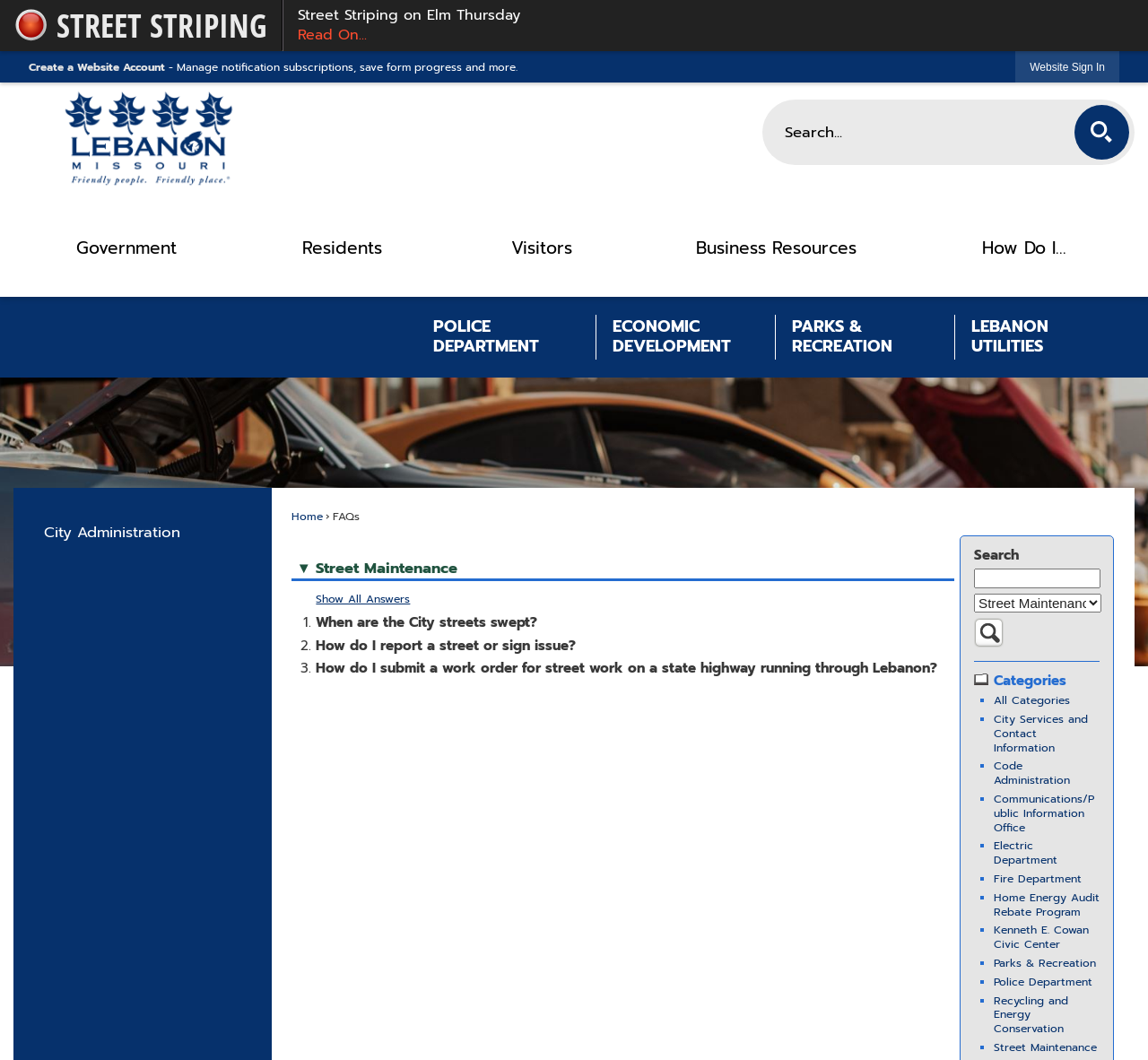Explain in detail what you observe on this webpage.

The webpage is about FAQs and Street Maintenance in Lebanon, Missouri. At the top, there is a link to "Skip to Main Content" and an emergency alert about street striping on Elm Thursday. Next to the alert is an image with the text "Emergency Alert". 

On the top-right corner, there are two buttons: "Create a Website Account" and "Website Sign In". Below these buttons, there is a link to the city's website with an image of the city's logo. 

The main content of the page is divided into two sections. On the left, there is a menu with several options, including "Government", "Residents", "Visitors", "Business Resources", and "How Do I...". Below the menu, there are quick links to various city departments, such as the Police Department, Economic Development, and Parks & Recreation.

On the right, there is a search bar with a button to "Go to Site Search". Below the search bar, there are FAQs about Street Maintenance, including questions about street sweeping, reporting street or sign issues, and submitting work orders for street work on state highways. Each question has a link to the answer. 

At the bottom of the page, there are more links to city departments and services, including the City Administration, Police Department, and Parks & Recreation.